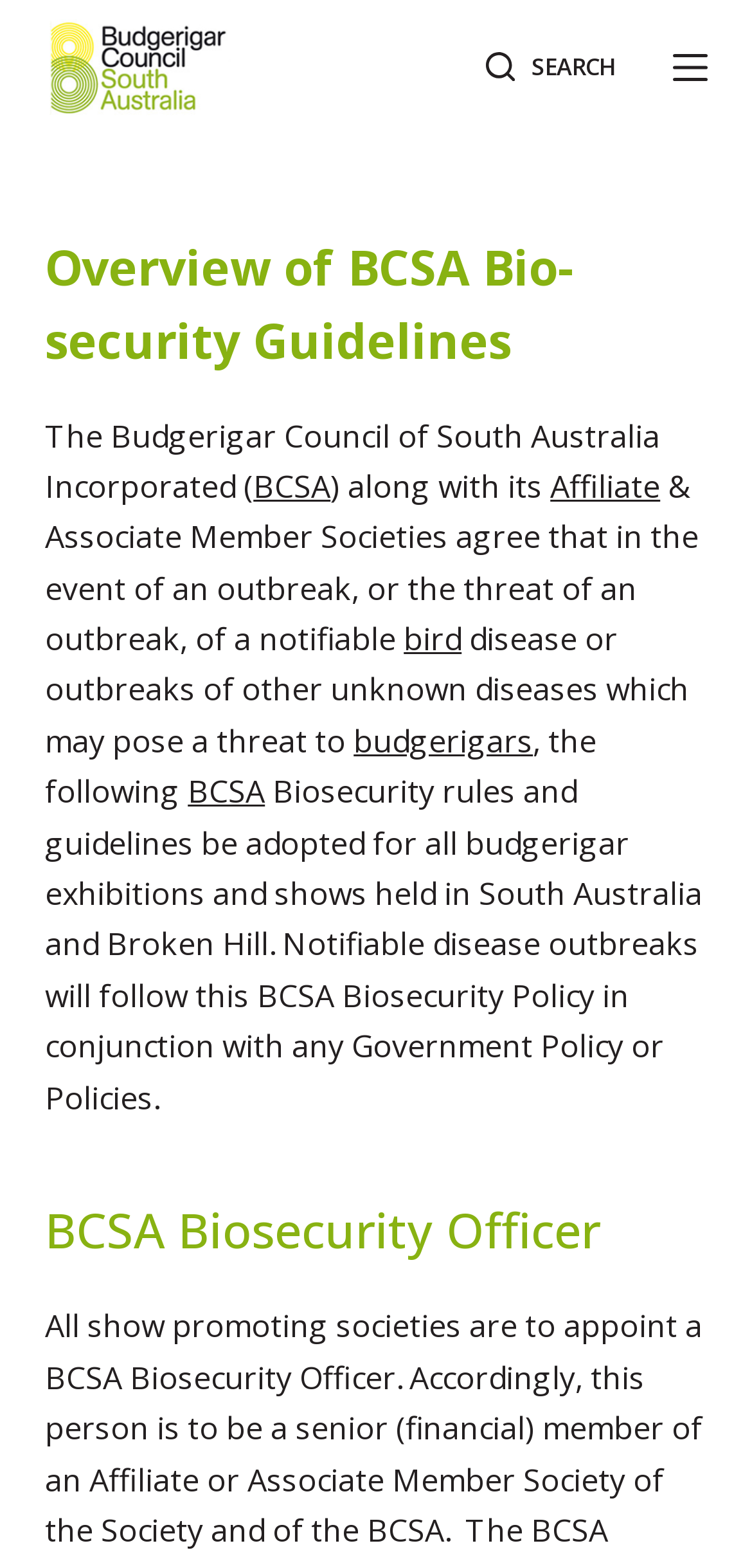Determine the coordinates of the bounding box that should be clicked to complete the instruction: "search". The coordinates should be represented by four float numbers between 0 and 1: [left, top, right, bottom].

[0.647, 0.031, 0.817, 0.055]